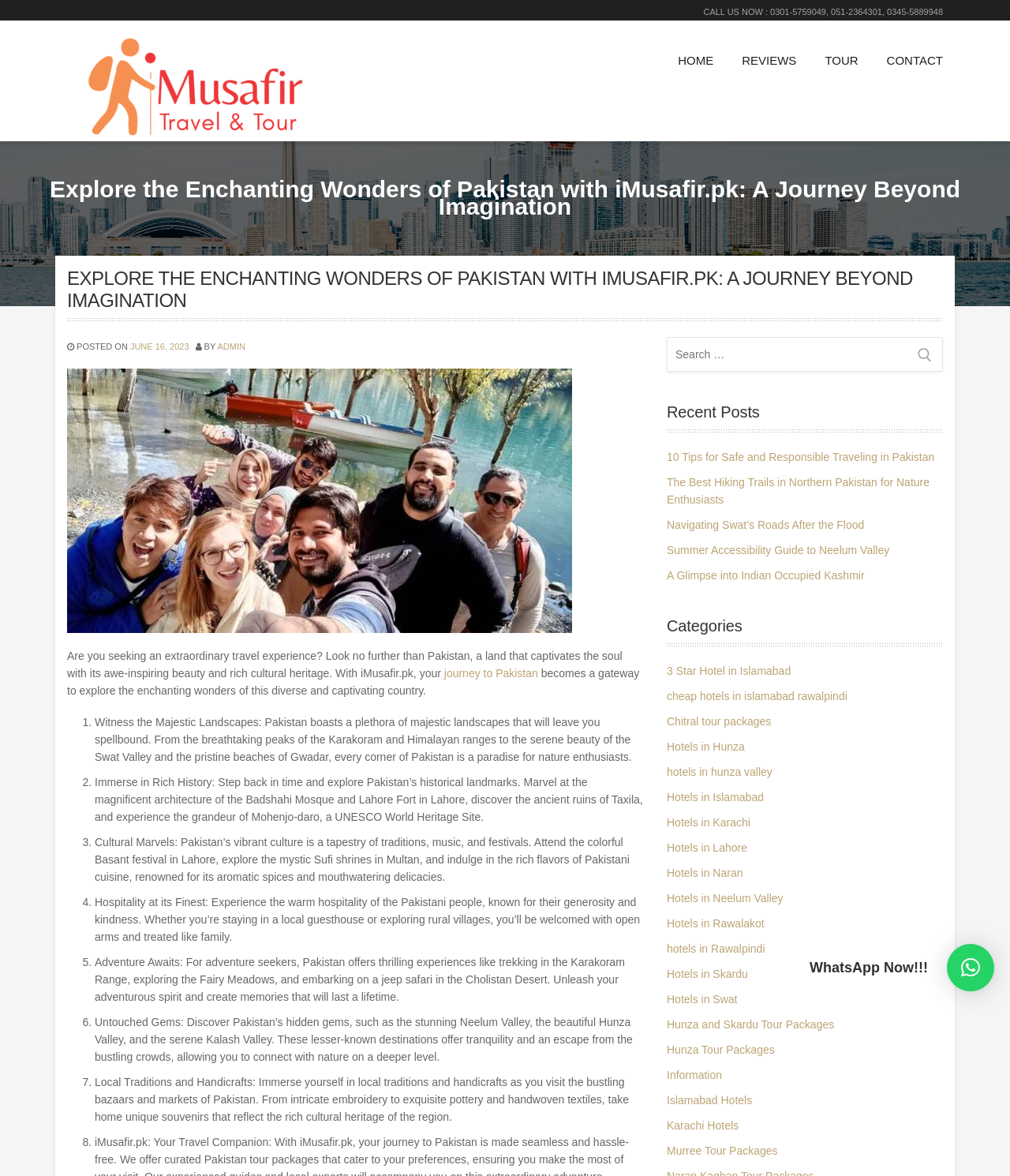Find and generate the main title of the webpage.

EXPLORE THE ENCHANTING WONDERS OF PAKISTAN WITH IMUSAFIR.PK: A JOURNEY BEYOND IMAGINATION